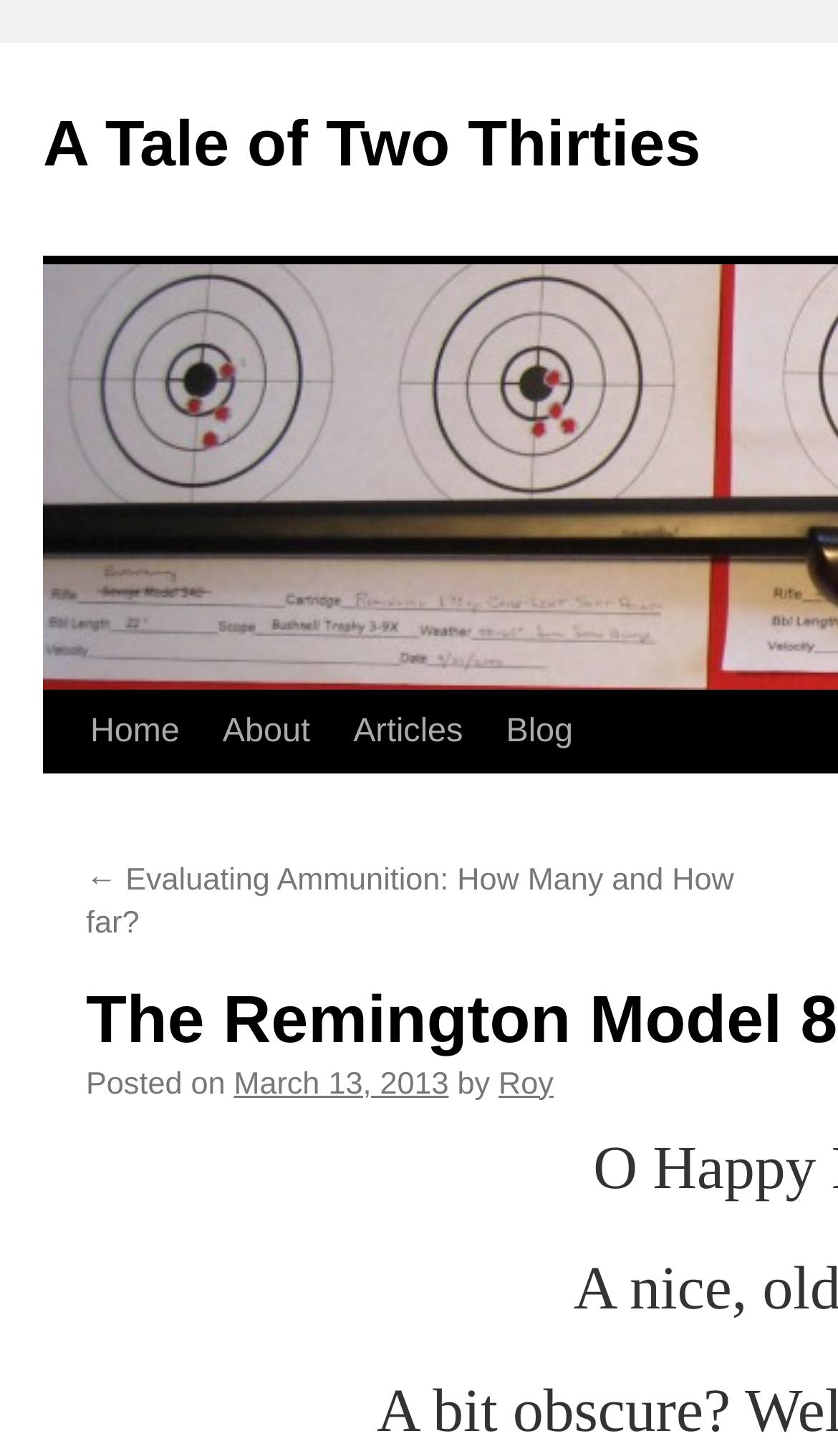What is the date of the article?
Based on the image, answer the question with a single word or brief phrase.

March 13, 2013